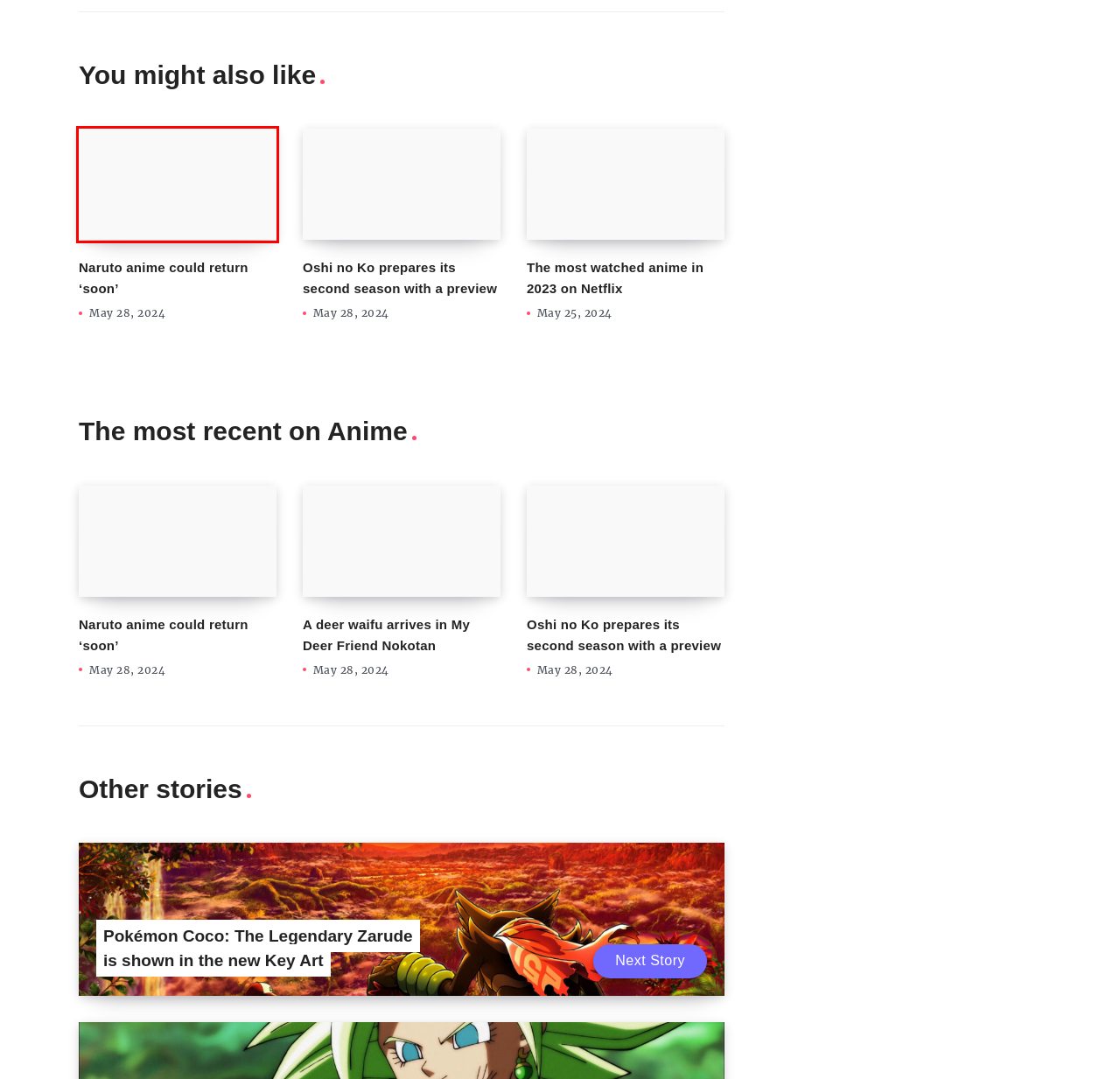You are provided with a screenshot of a webpage containing a red rectangle bounding box. Identify the webpage description that best matches the new webpage after the element in the bounding box is clicked. Here are the potential descriptions:
A. ▷ Naruto anime could return 'soon' 〜 Anime Sweet 💕
B. ▷ Oshi no Ko prepares its second season with a preview 〜 Anime Sweet 💕
C. ▷ Pokémon Coco: The Legendary Zarude is shown in the new Key Art 〜 Anime Sweet 💕
D. 》 Sweet Manga Archives Listed In » Anime Sweet 🌟
E. 》 Sweet Reviews Archives Listed In » Anime Sweet 🌟
F. ▷ A deer waifu arrives in My Deer Friend Nokotan 〜 Anime Sweet 💕
G. 》 Sweet Cosplay Archives Listed In » Anime Sweet 🌟
H. ▷ The most watched anime in 2023 on Netflix 〜 Anime Sweet 💕

A